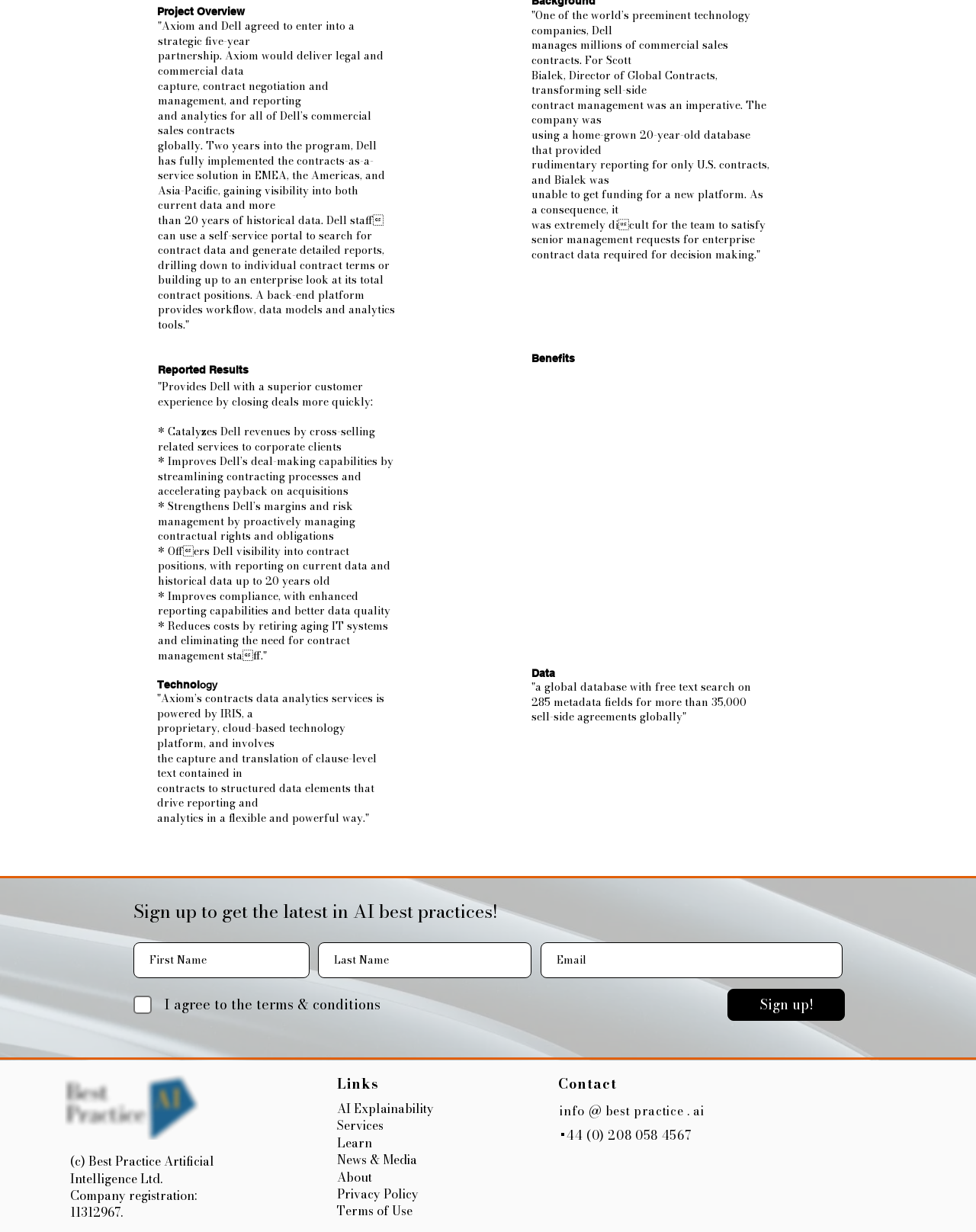Provide the bounding box coordinates of the HTML element this sentence describes: "aria-label="Last Name" name="last-name" placeholder="Last Name"". The bounding box coordinates consist of four float numbers between 0 and 1, i.e., [left, top, right, bottom].

[0.326, 0.765, 0.545, 0.794]